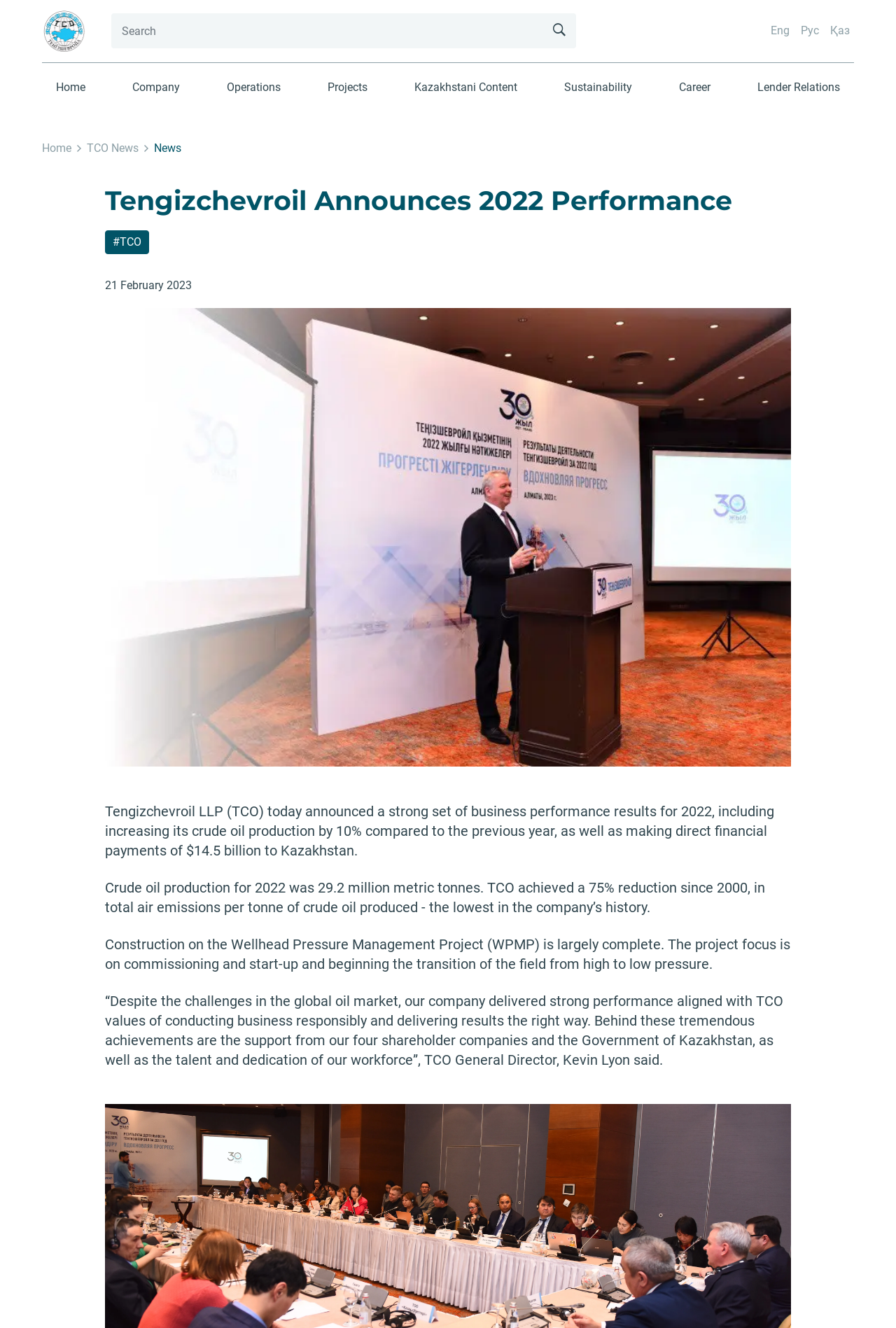What is the language of the webpage?
Could you answer the question with a detailed and thorough explanation?

The language of the webpage is English, as the text 'Tengizchevroil Announces 2022 Performance' and other static text elements are in English. Additionally, the language options 'Eng', 'Рус', and 'Қаз' are available, indicating that the default language is English.